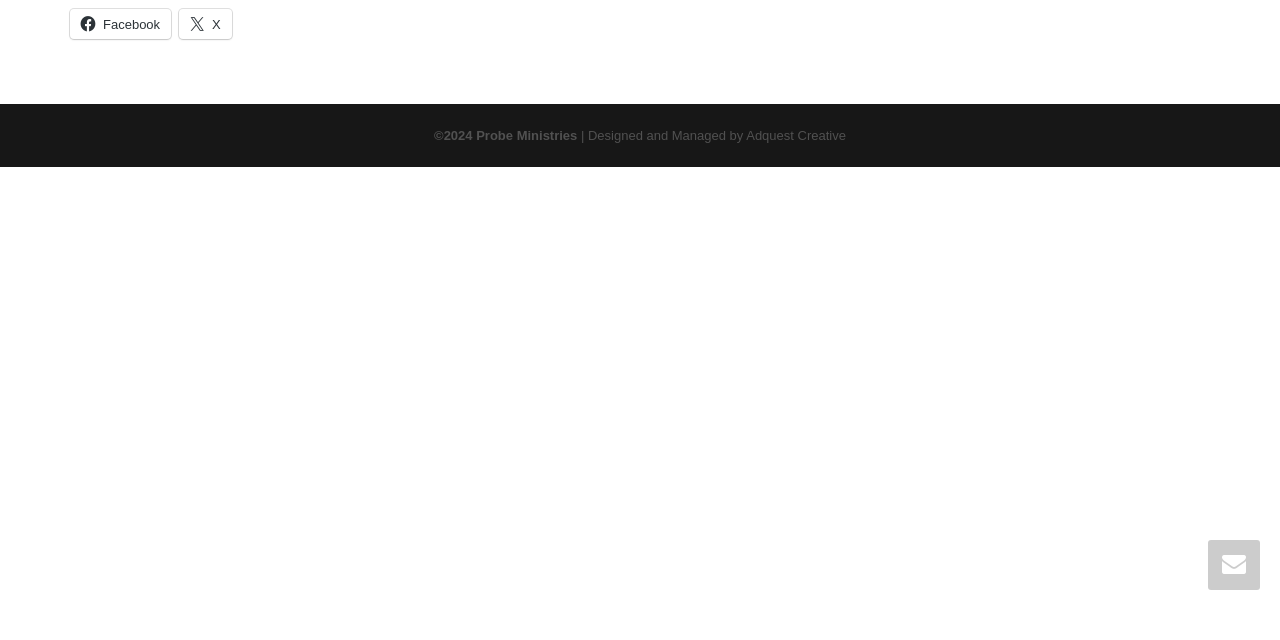Provide the bounding box coordinates for the UI element that is described as: "X".

[0.14, 0.015, 0.181, 0.062]